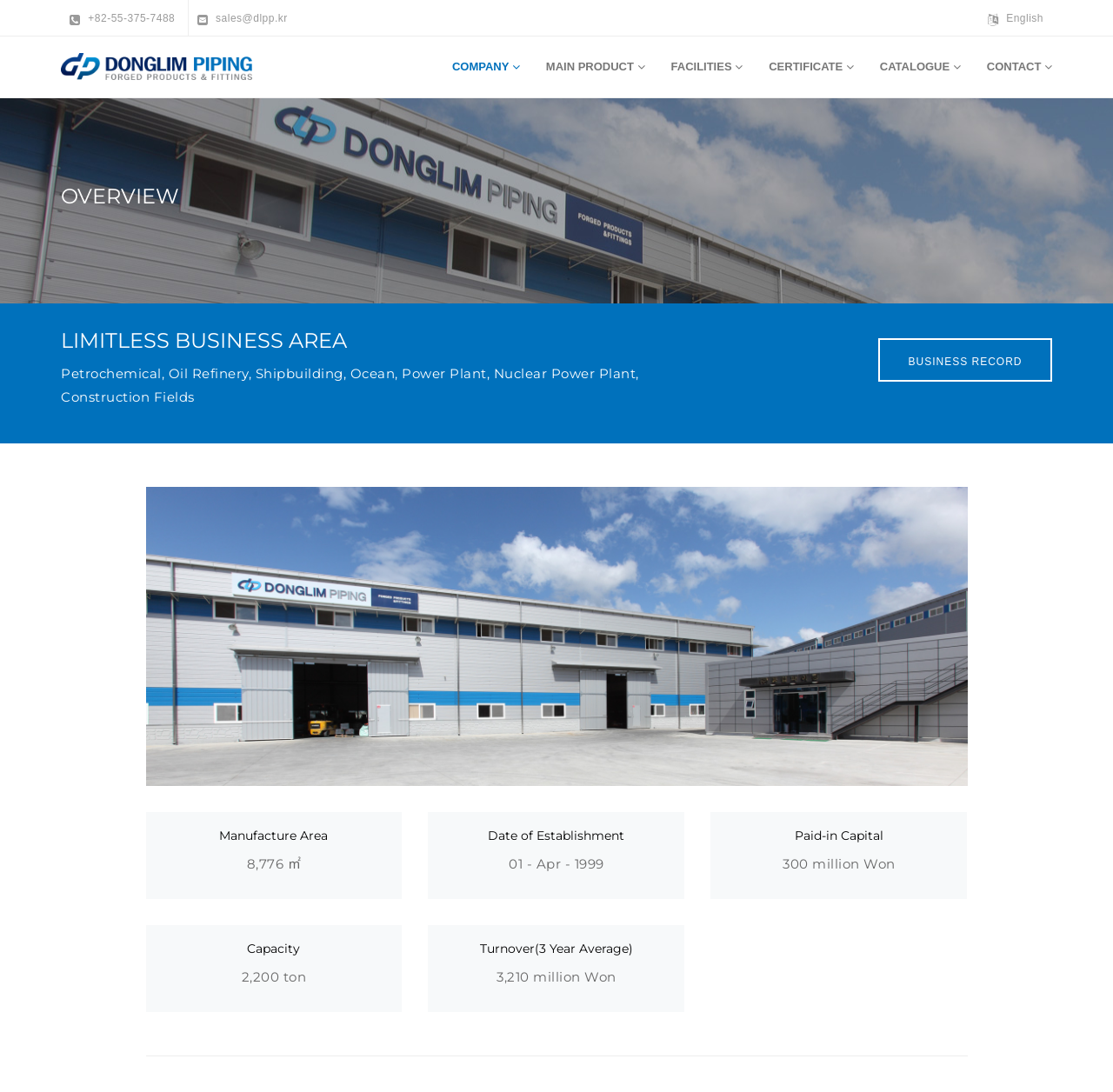Kindly determine the bounding box coordinates for the area that needs to be clicked to execute this instruction: "Click the English language button".

[0.887, 0.011, 0.938, 0.022]